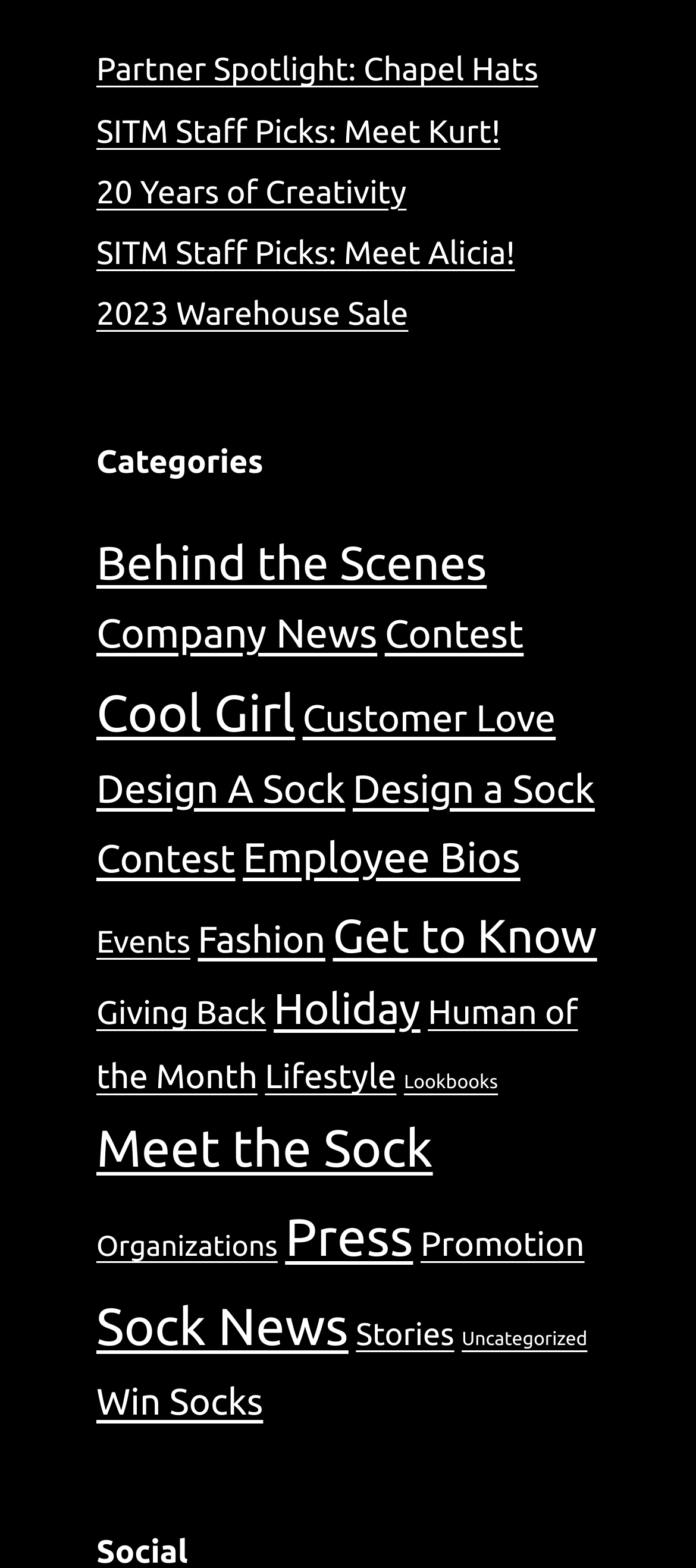How many items are in the 'Meet the Sock' category?
Please answer the question with a detailed and comprehensive explanation.

I found the link 'Meet the Sock' under the 'Categories' navigation, which has 154 items according to the text in parentheses.